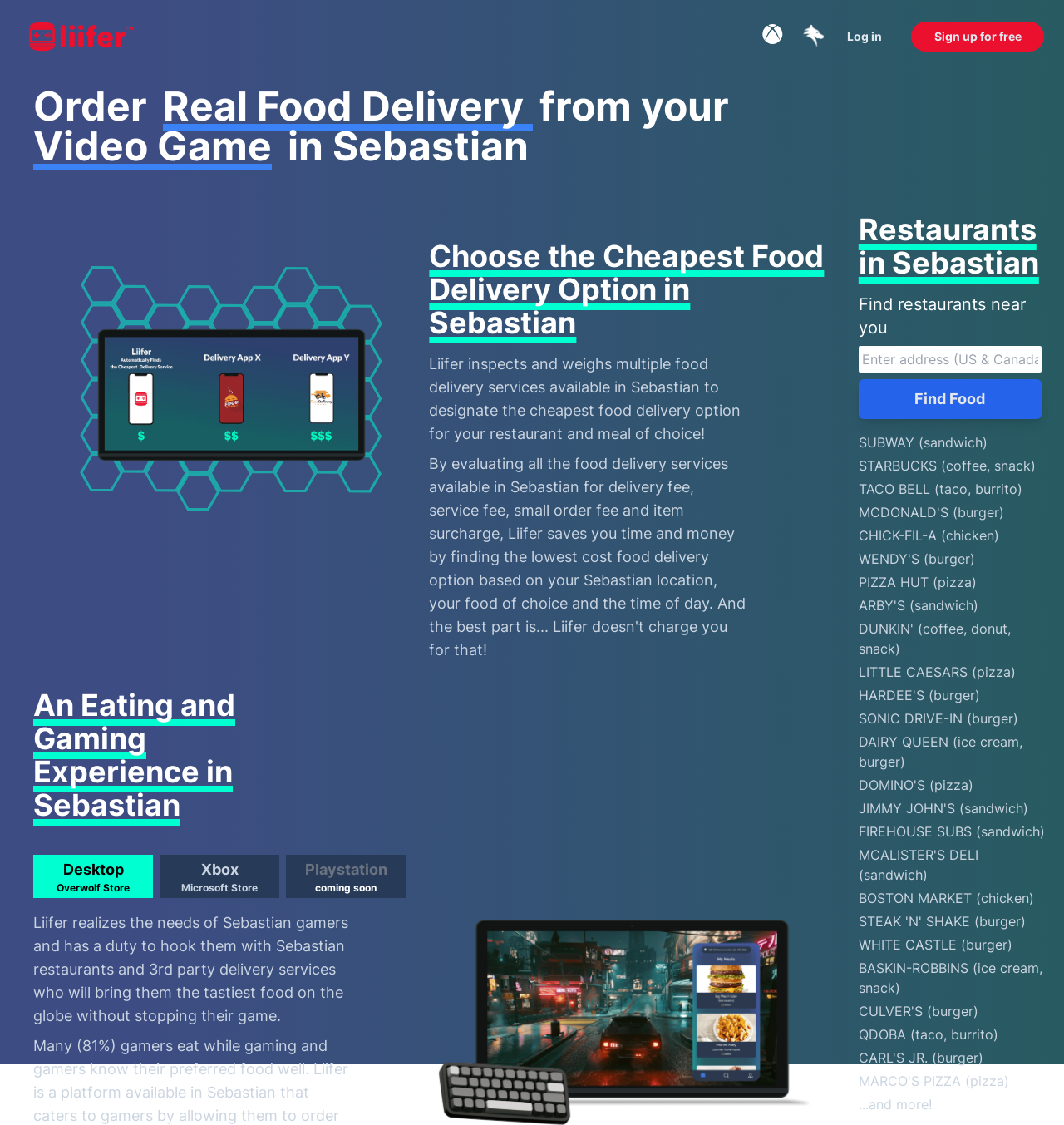Using a single word or phrase, answer the following question: 
What is the function of the 'Find Food' button?

Find restaurants near you